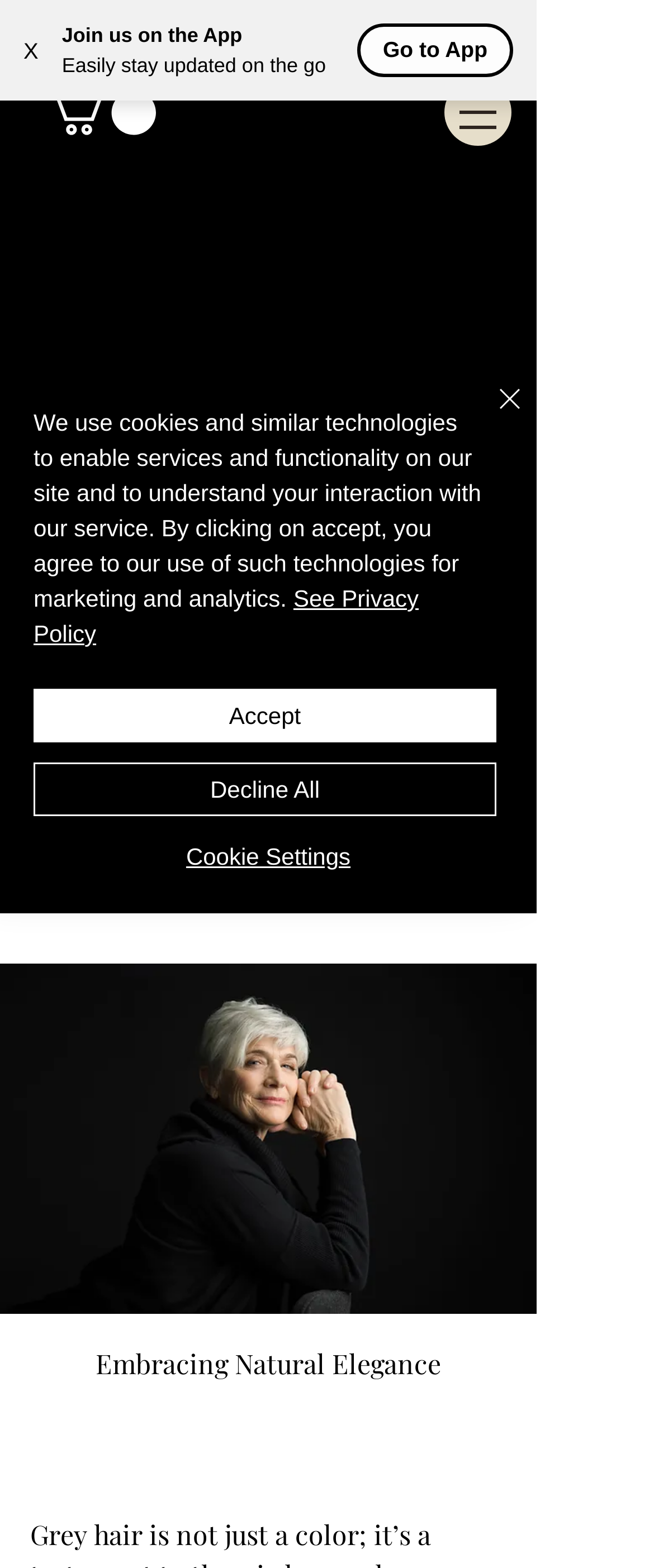Identify the bounding box coordinates for the element you need to click to achieve the following task: "Click the 'X' button". The coordinates must be four float values ranging from 0 to 1, formatted as [left, top, right, bottom].

[0.0, 0.009, 0.095, 0.055]